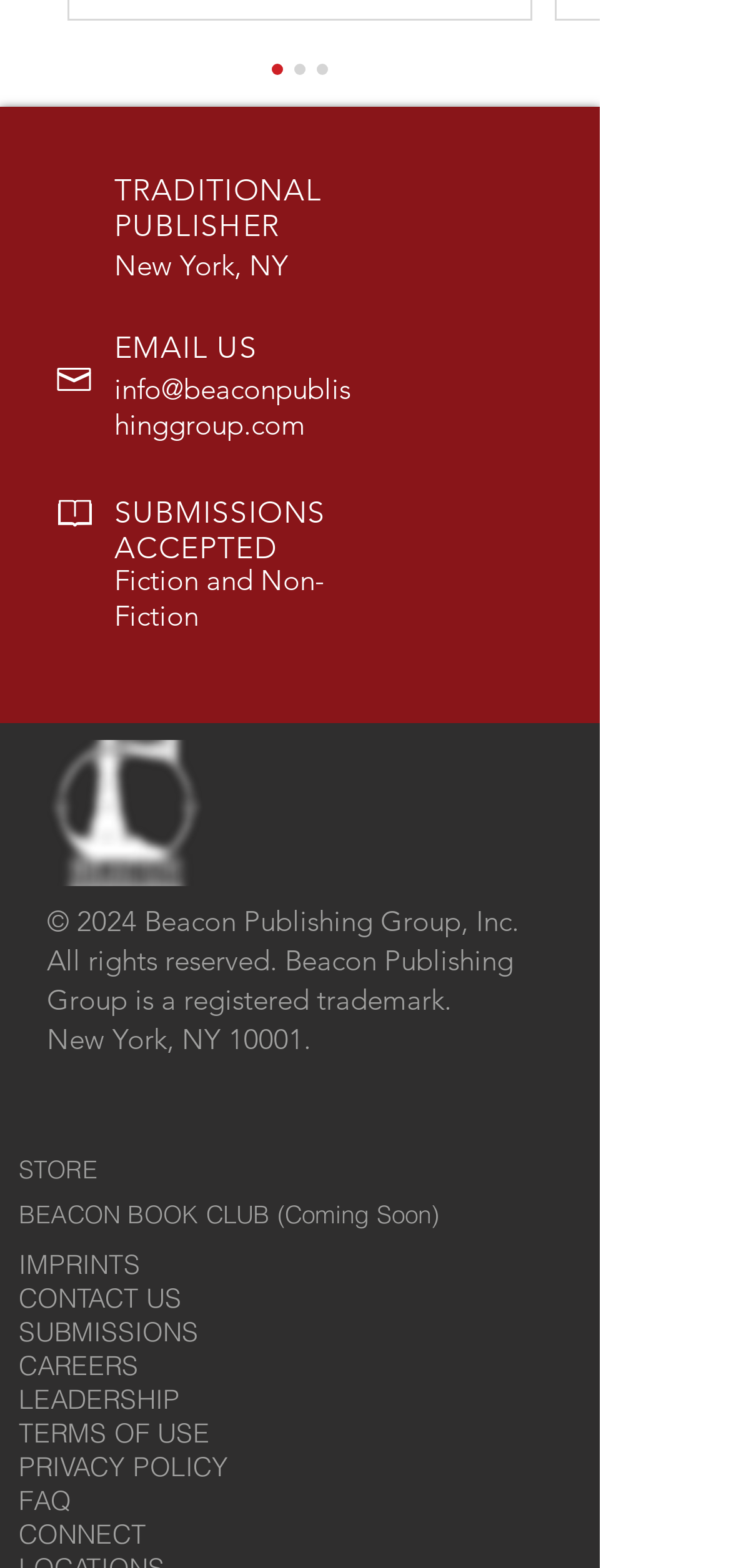Give a one-word or short phrase answer to this question: 
What is the publisher's location?

New York, NY